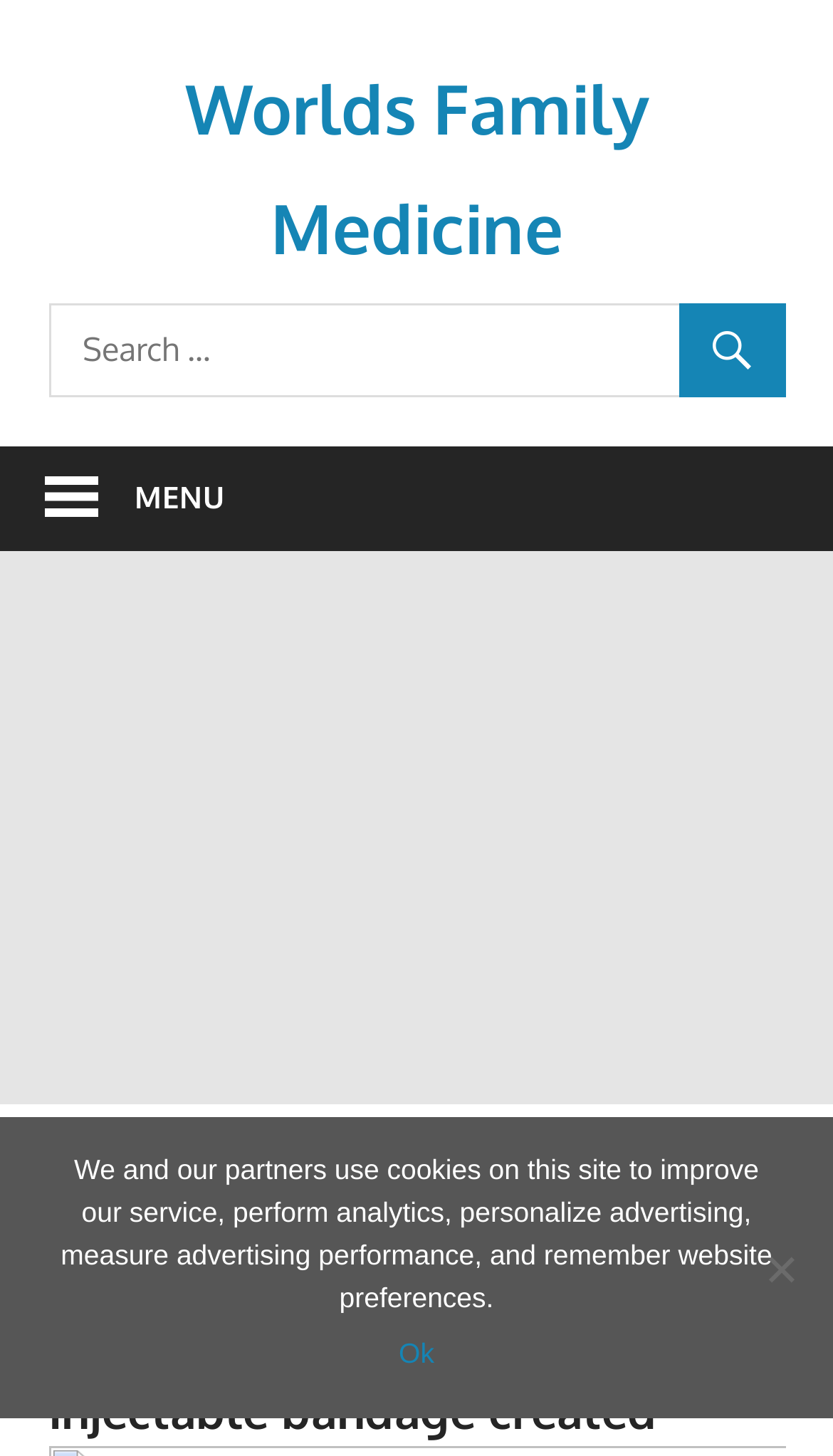Explain the contents of the webpage comprehensively.

The webpage is about Worlds Family Medicine, with a focus on a specific topic, "Injectable bandage created". At the top of the page, there is a link to the website's homepage, "Worlds Family Medicine", accompanied by the website's URL, "wfamilymedicine.com". 

On the top right, there is a search bar with a magnifying glass icon, allowing users to search for content on the website. Next to the search bar, there is a button with a menu icon, which, when clicked, reveals a menu with links to different sections of the website, including "HOME" and "HEALTH NEWS". 

The main content of the page is headed by a title, "Injectable bandage created", which is followed by a brief article or news snippet. The article is positioned in the middle of the page, spanning almost the entire width. 

At the bottom of the page, there is a cookie notice dialog box, which informs users about the website's use of cookies and provides options to accept or decline. The dialog box is centered at the bottom of the page and contains a brief message, an "Ok" button, and a "No" button.